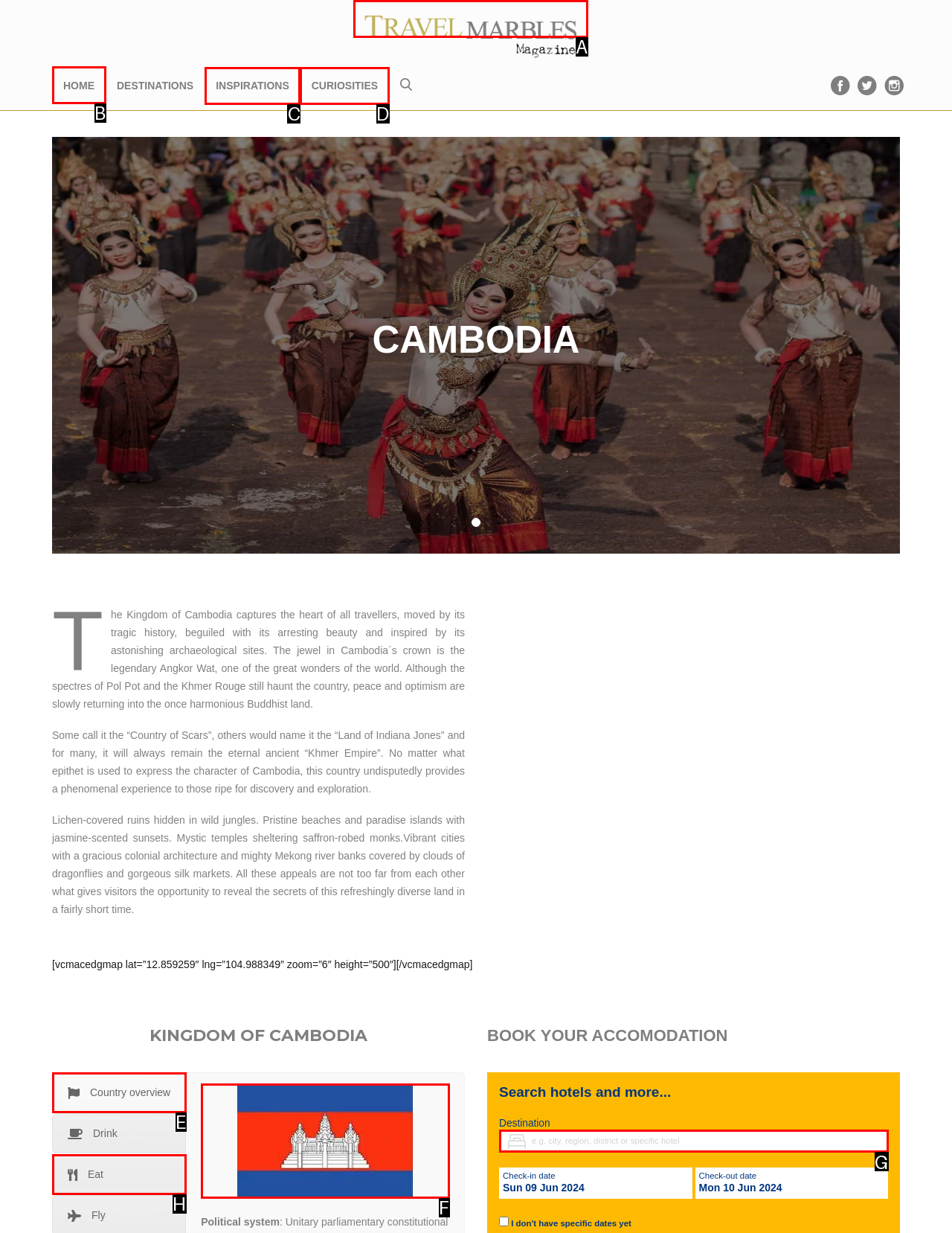Select the appropriate HTML element that needs to be clicked to finish the task: Click on the 'HOME' link
Reply with the letter of the chosen option.

B